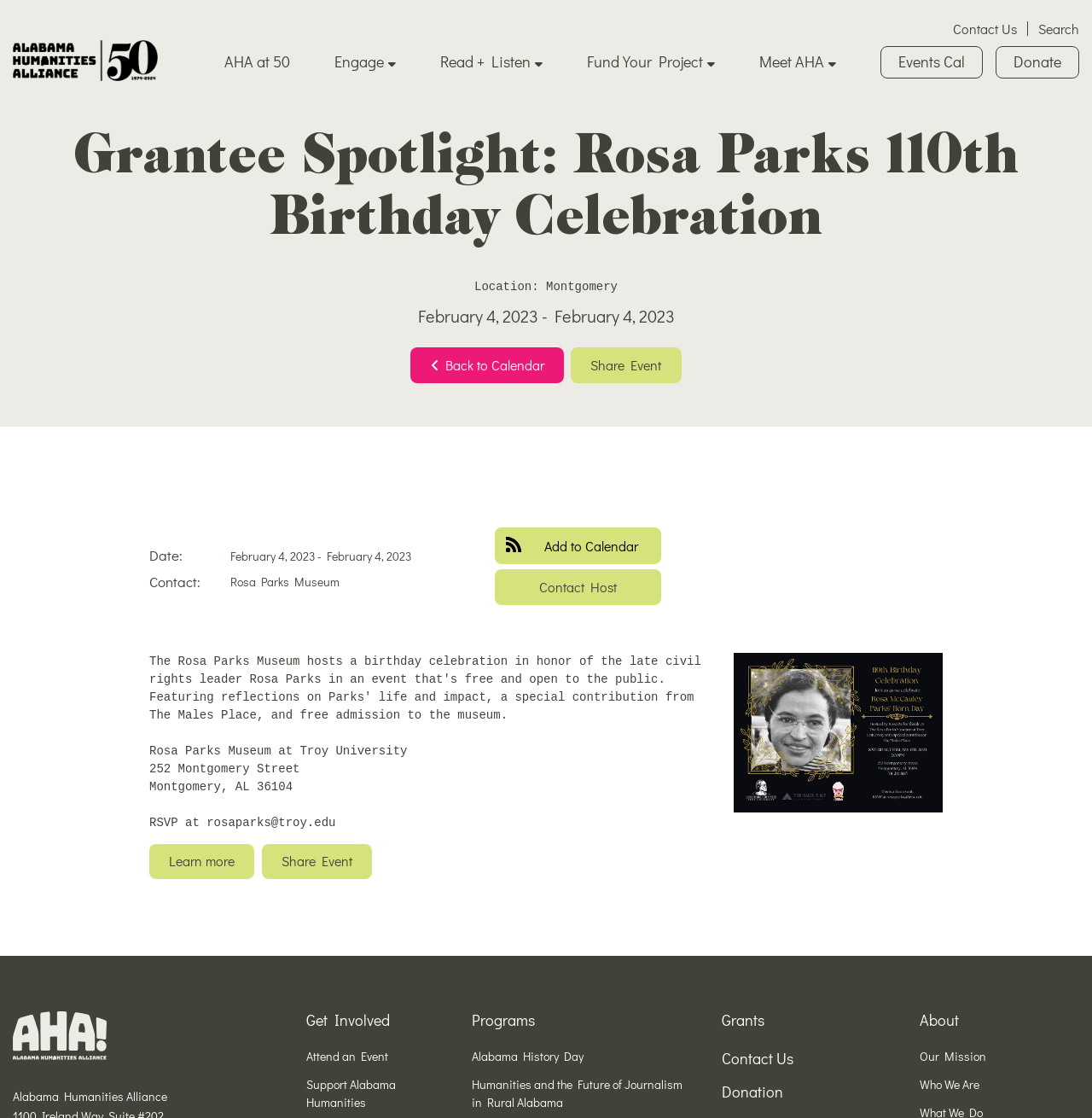Provide a brief response to the question below using a single word or phrase: 
How many headings are there in the 'Programs' section?

2